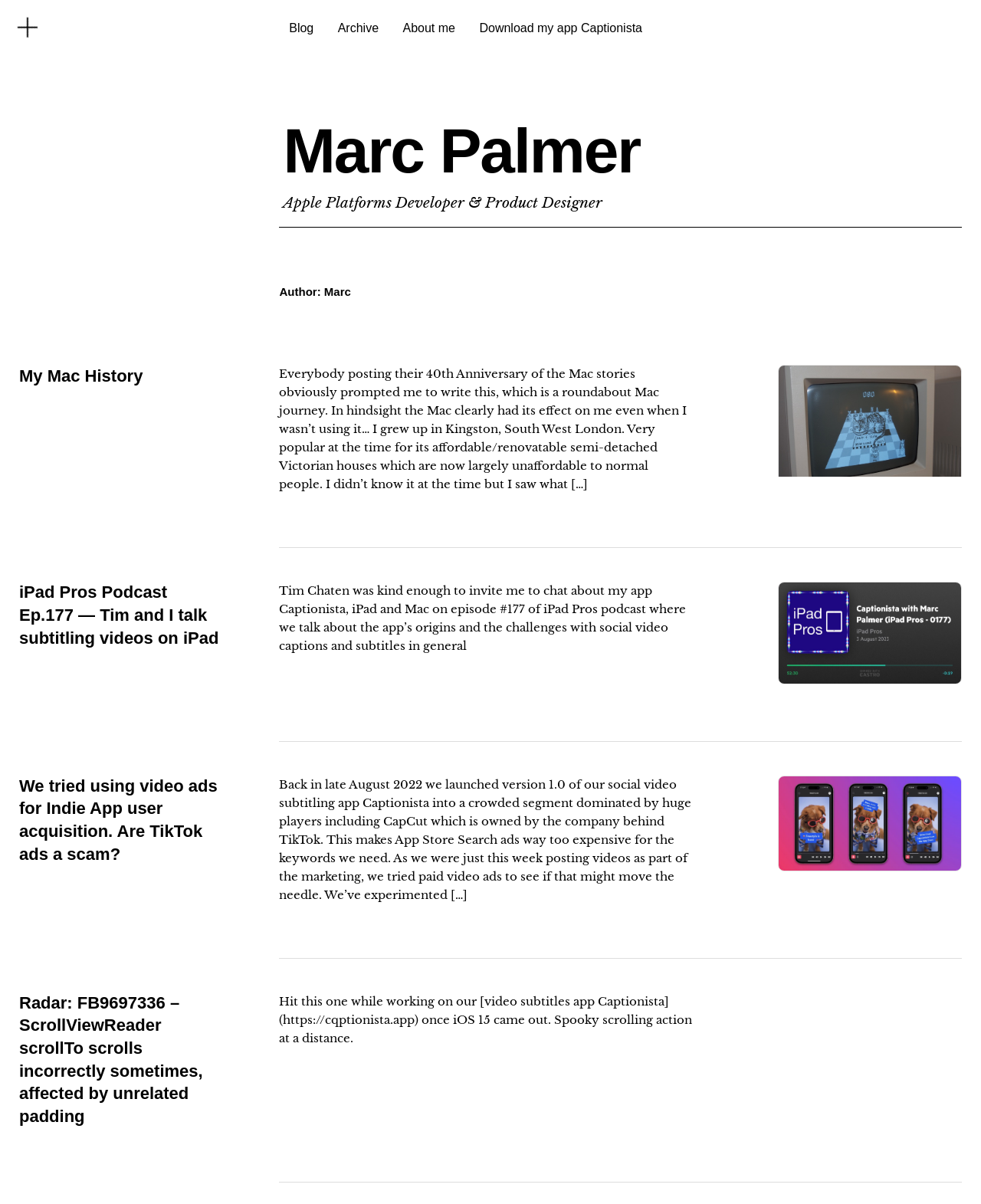Select the bounding box coordinates of the element I need to click to carry out the following instruction: "Listen to the iPad Pros Podcast Ep.177".

[0.02, 0.455, 0.285, 0.539]